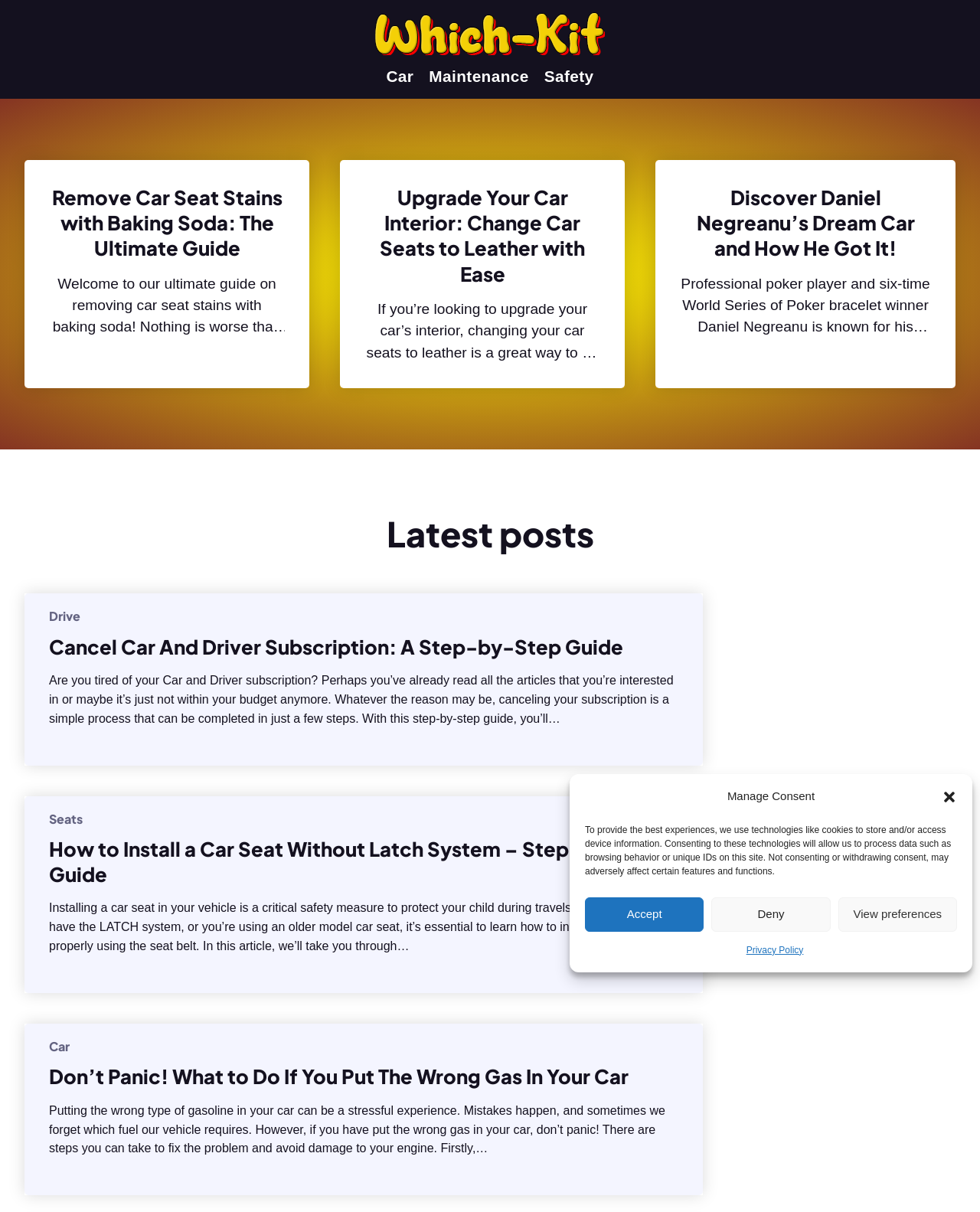Using the information from the screenshot, answer the following question thoroughly:
What is the purpose of the link 'Seats'?

The link 'Seats' is located near other links and headings related to car seats, such as 'Remove Car Seat Stains with Baking Soda' and 'How to Install a Car Seat Without Latch System – Step-by-Step Guide'. This suggests that the purpose of the link 'Seats' is related to car seats.